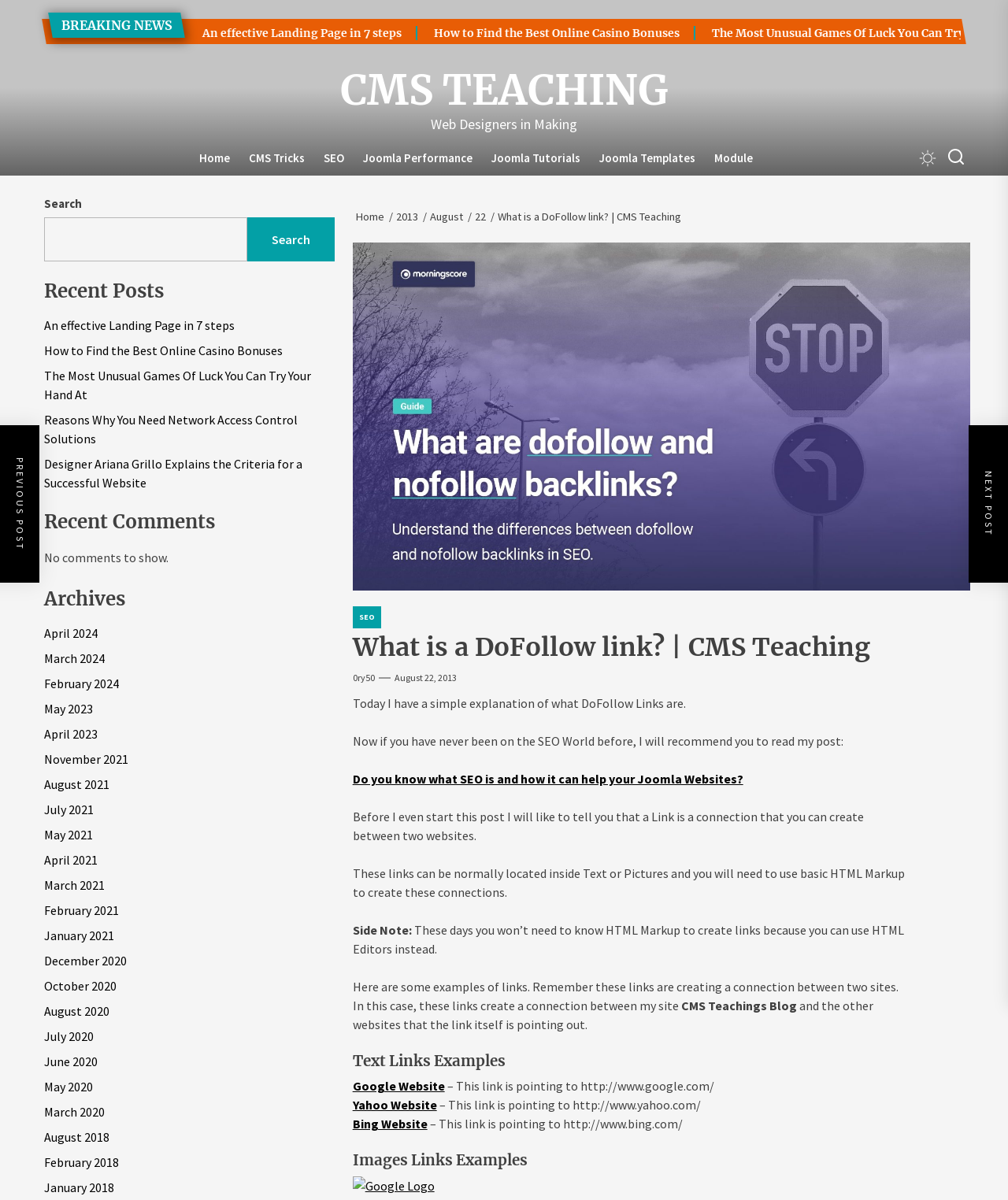Your task is to find and give the main heading text of the webpage.

What is a DoFollow link? | CMS Teaching